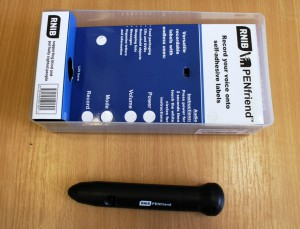Describe the image with as much detail as possible.

The image features the RNIB PenFriend®, a compact device designed for recording voice labels onto adhesive stickers. It is shown next to its packaging, which has a blue background featuring the product name prominently at the top. The user-friendly design includes buttons for recording, playing back, and adjusting volume, reflecting its intuitive operation. The PenFriend® is particularly beneficial for labeling objects, helping individuals with visual impairments or those who need assistance in organization. The sleek, ergonomic shape of the pen suggests comfort during use, making it an excellent tool for enhancing accessibility and fostering independence in daily tasks.